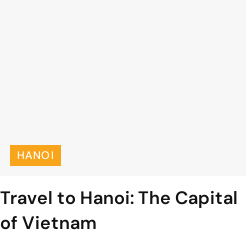Given the content of the image, can you provide a detailed answer to the question?
What aspects of Hanoi are introduced in the image?

The image sets the stage for a deeper dive into the beauty and experiences awaiting visitors in Vietnam's capital, including its rich historical significance, cultural heritage, and attractions that draw tourists from around the world.